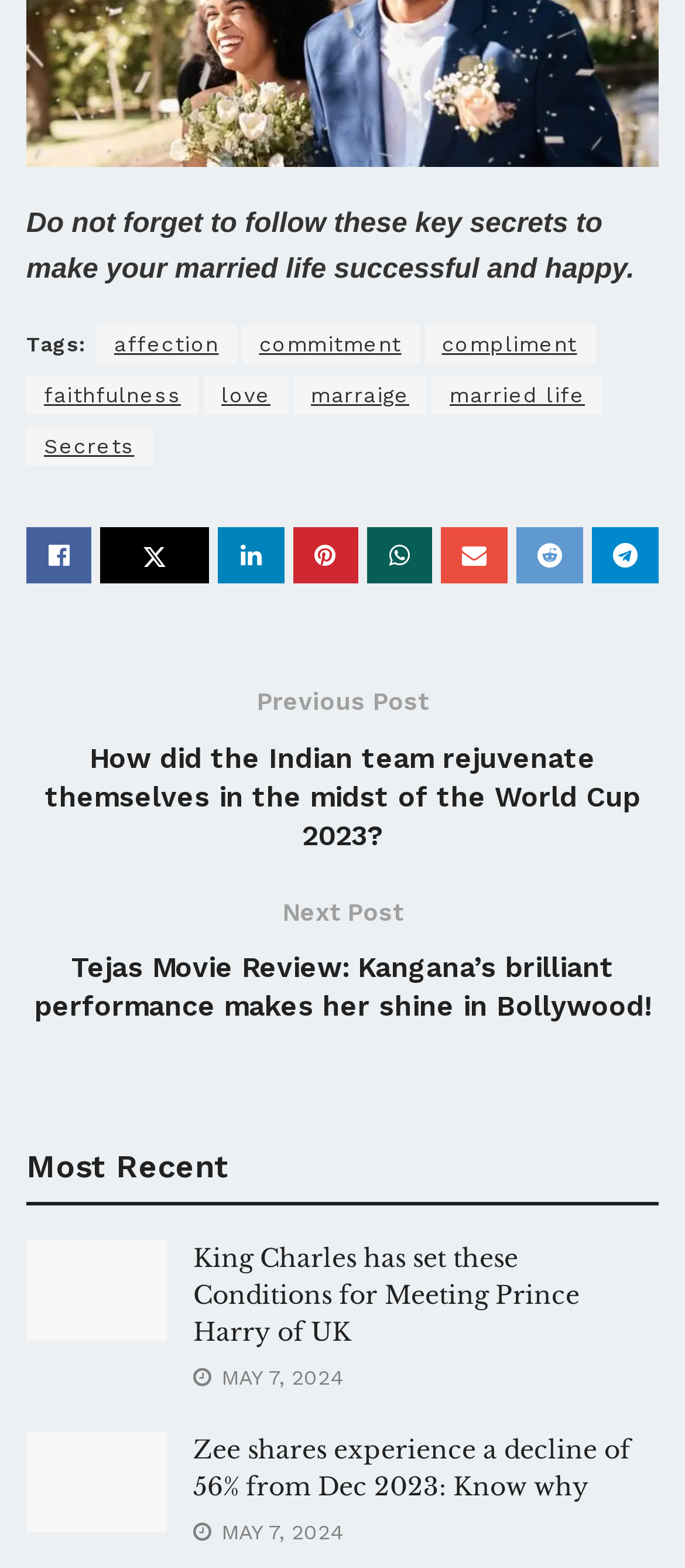Answer the question in one word or a short phrase:
How many tags are associated with the main article?

7